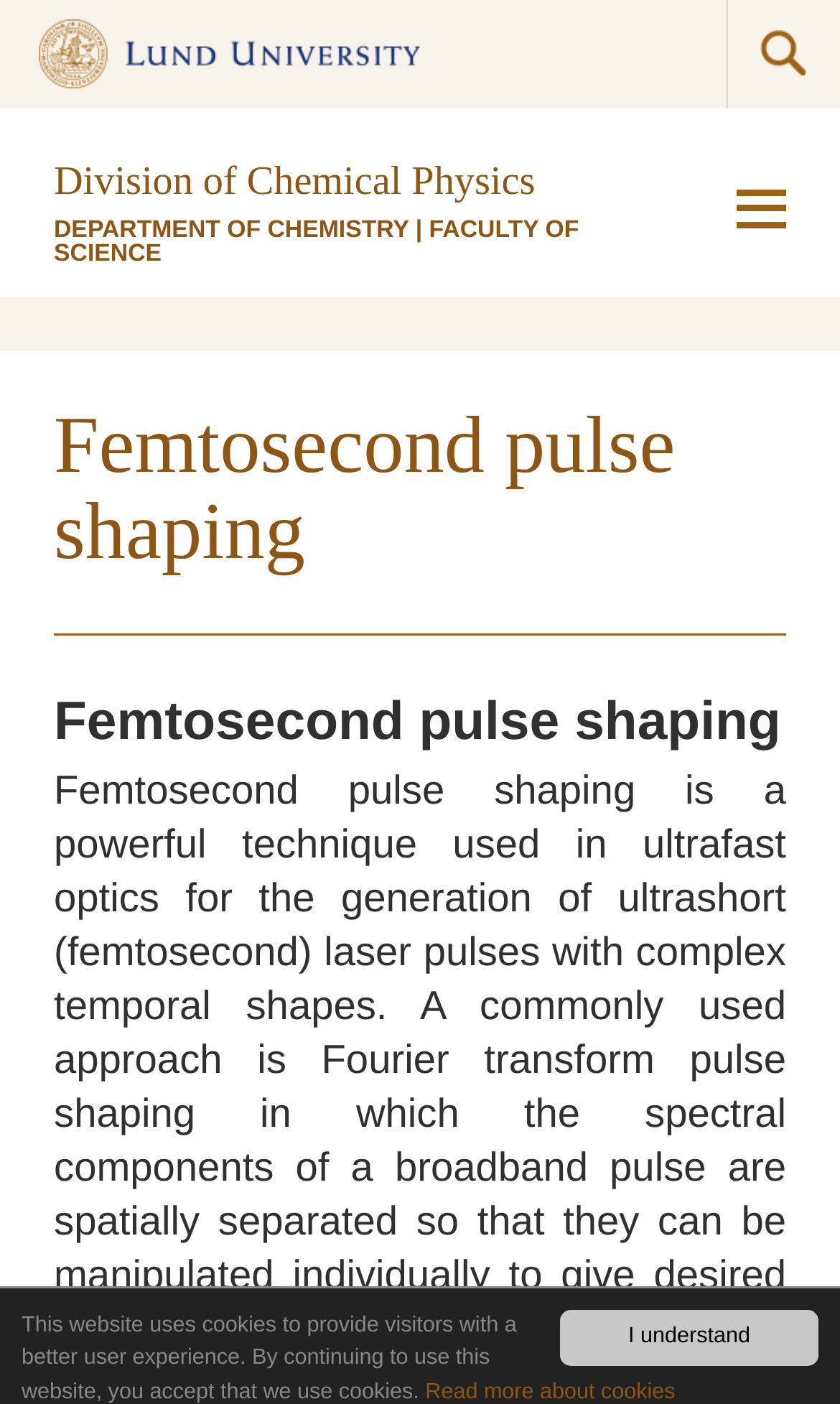Create an in-depth description of the webpage, covering main sections.

The webpage is about Femtosecond pulse shaping, which is a part of the Division of Chemical Physics. At the top-right corner, there is a link "I understand". On the top-left side, there are two links with no text. Below these links, there are two headings: "Division of Chemical Physics" and "DEPARTMENT OF CHEMISTRY | FACULTY OF SCIENCE", which are likely the department and faculty names. The "Division of Chemical Physics" heading has a link to the same name, and the "DEPARTMENT OF CHEMISTRY | FACULTY OF SCIENCE" heading has two separate links to "DEPARTMENT OF CHEMISTRY" and "FACULTY OF SCIENCE".

On the right side, there is a button with no text. Below the department and faculty names, there are two sections with the same heading "Femtosecond pulse shaping". The first section has a heading with the same name, and the second section has another heading with the same name, but in a slightly lower position.